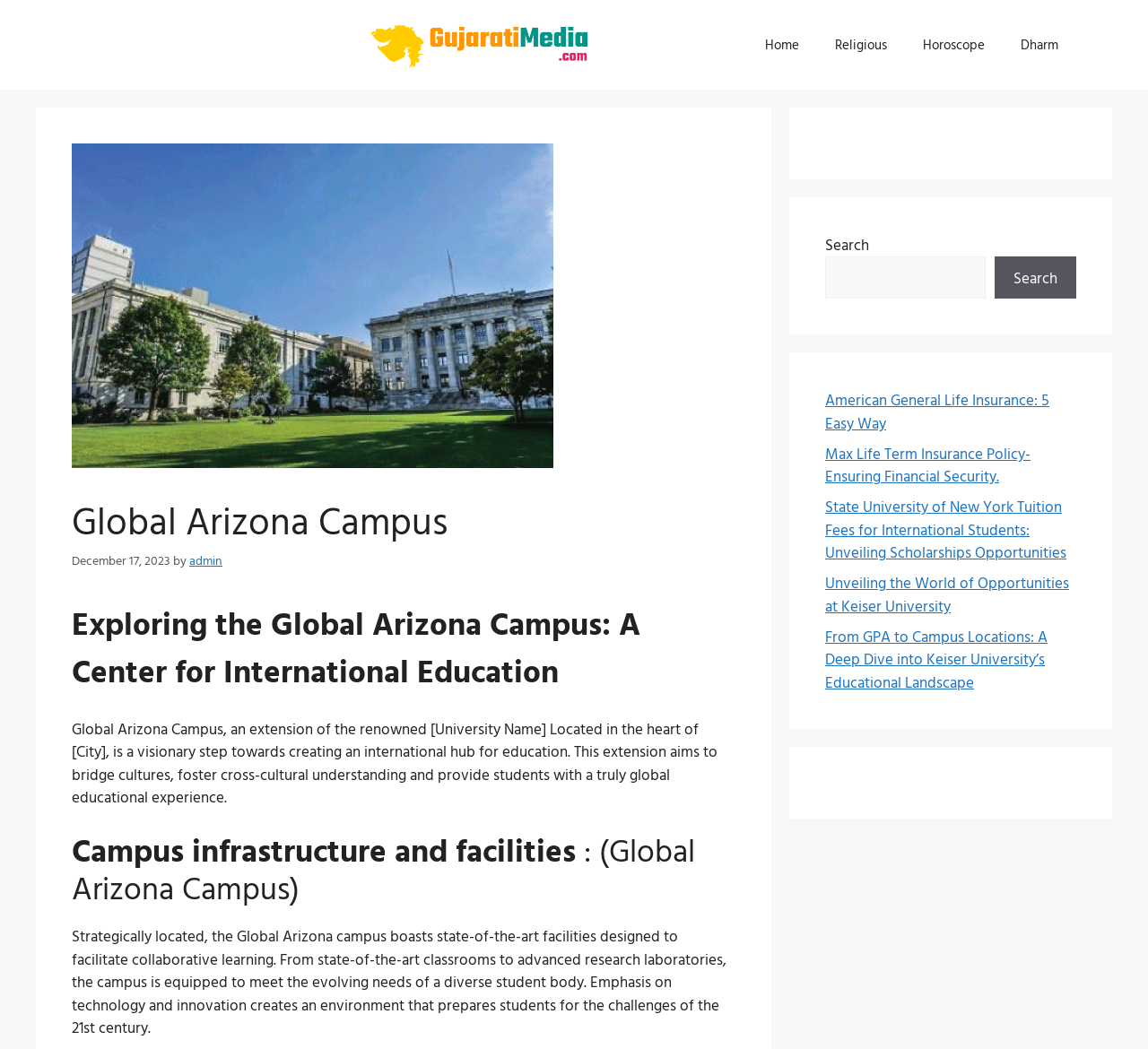What is the date mentioned on the webpage?
Using the image as a reference, deliver a detailed and thorough answer to the question.

The date can be found in the time element which is located in the content section of the webpage.